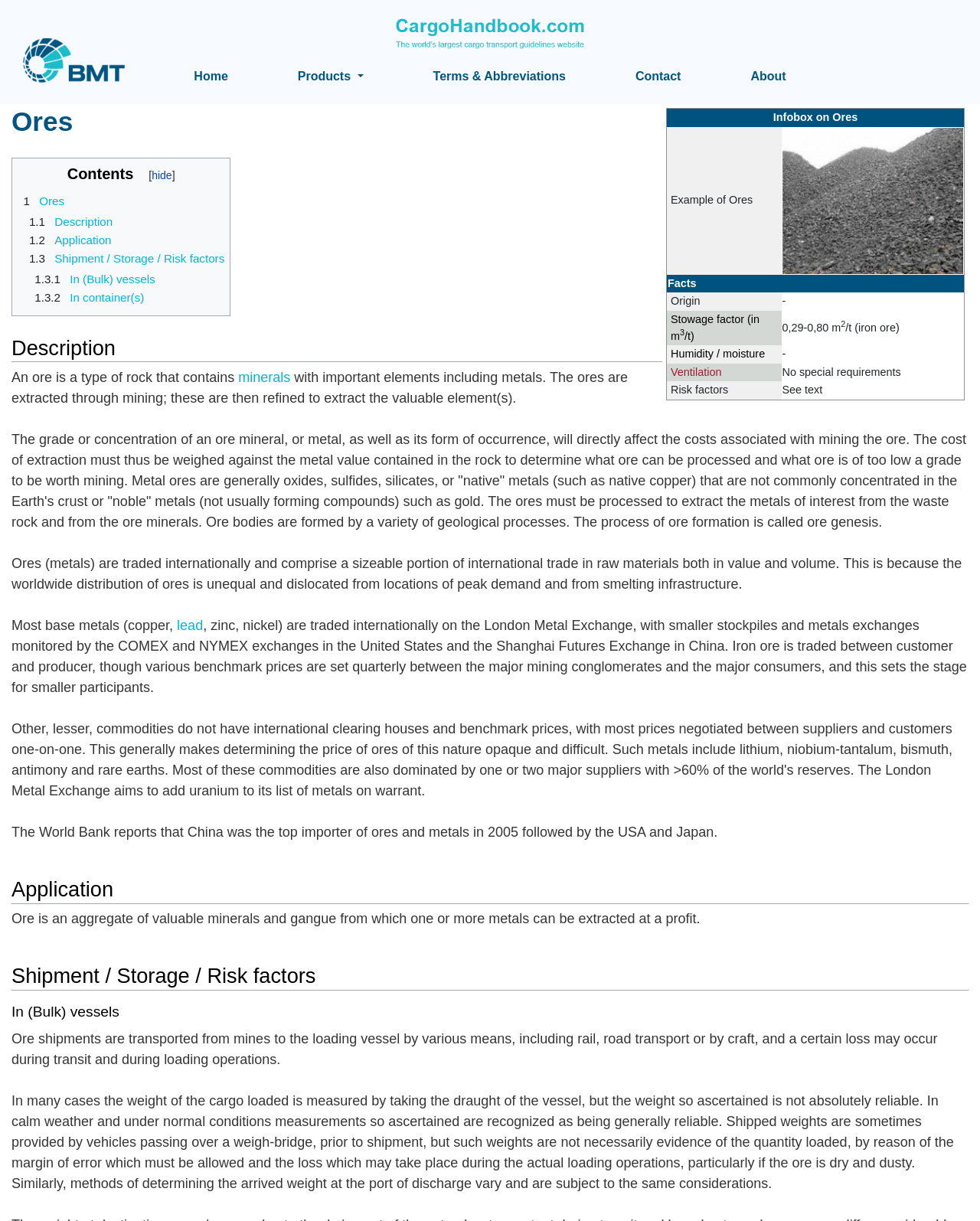Give the bounding box coordinates for the element described as: "alt="cargohandbook logo"".

[0.404, 0.021, 0.596, 0.033]